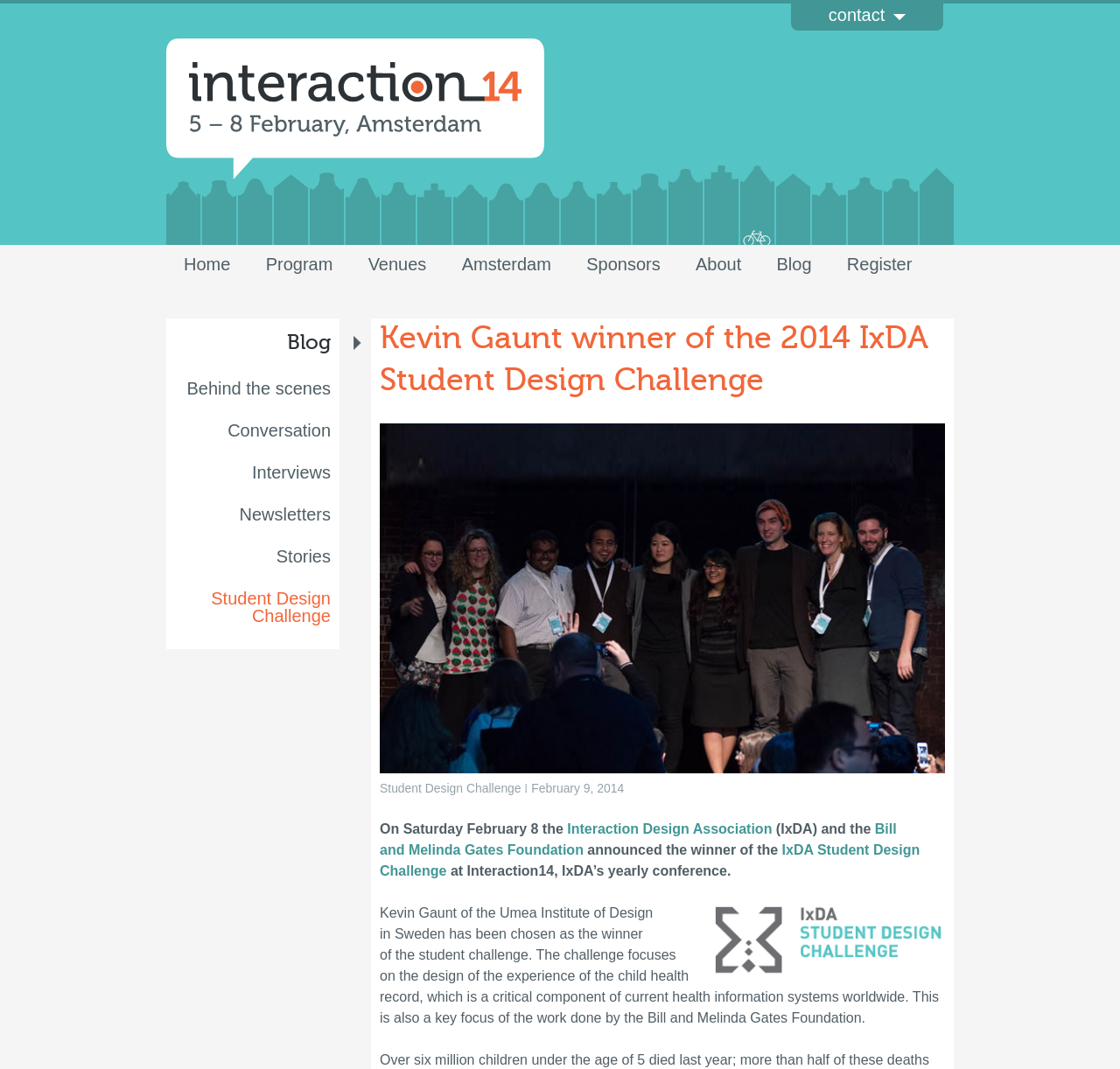Could you provide the bounding box coordinates for the portion of the screen to click to complete this instruction: "Read the 'Student Design Challenge' article"?

[0.339, 0.298, 0.844, 0.376]